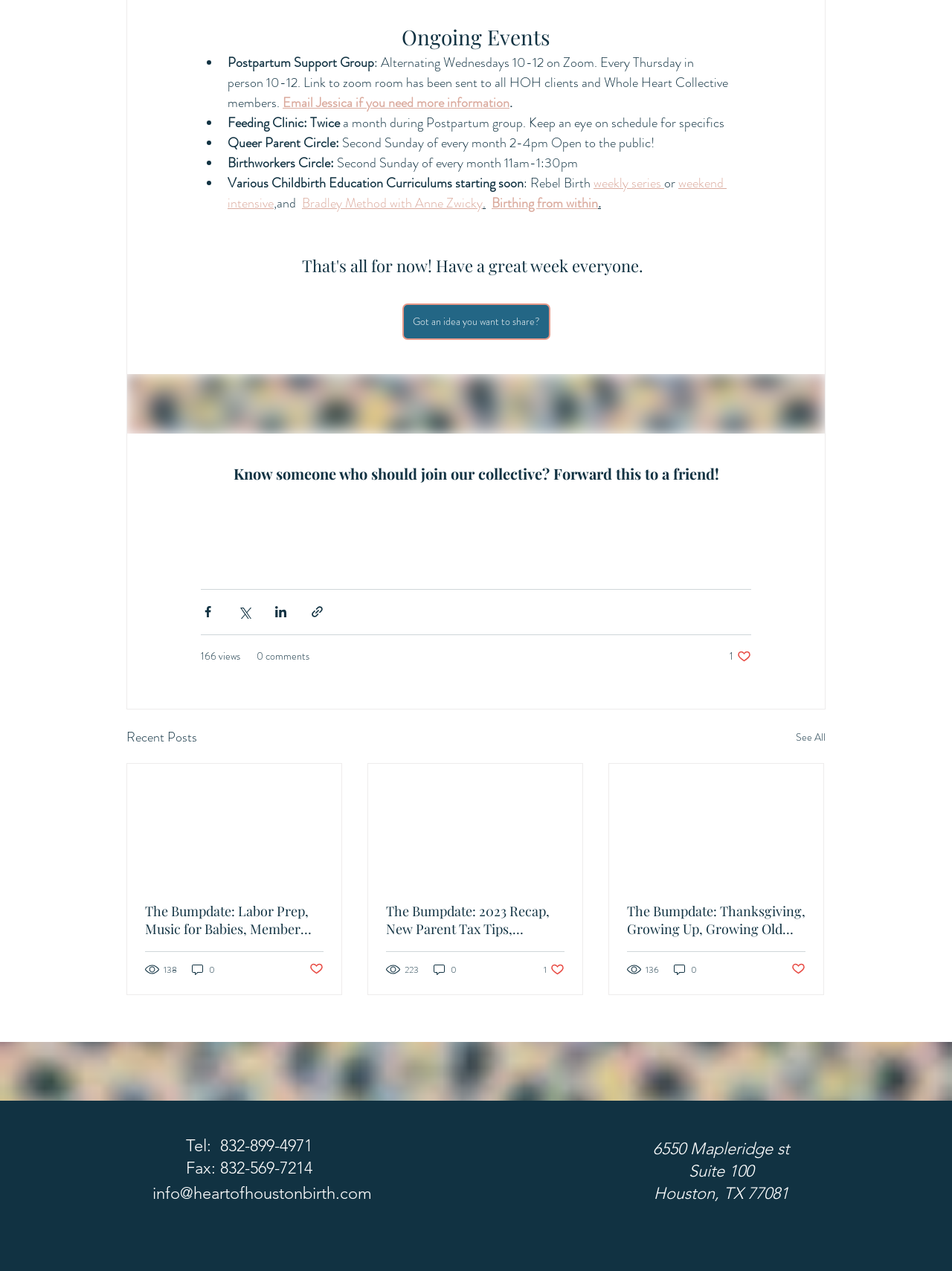Can you identify the bounding box coordinates of the clickable region needed to carry out this instruction: 'Email Jessica if you need more information'? The coordinates should be four float numbers within the range of 0 to 1, stated as [left, top, right, bottom].

[0.297, 0.073, 0.535, 0.088]